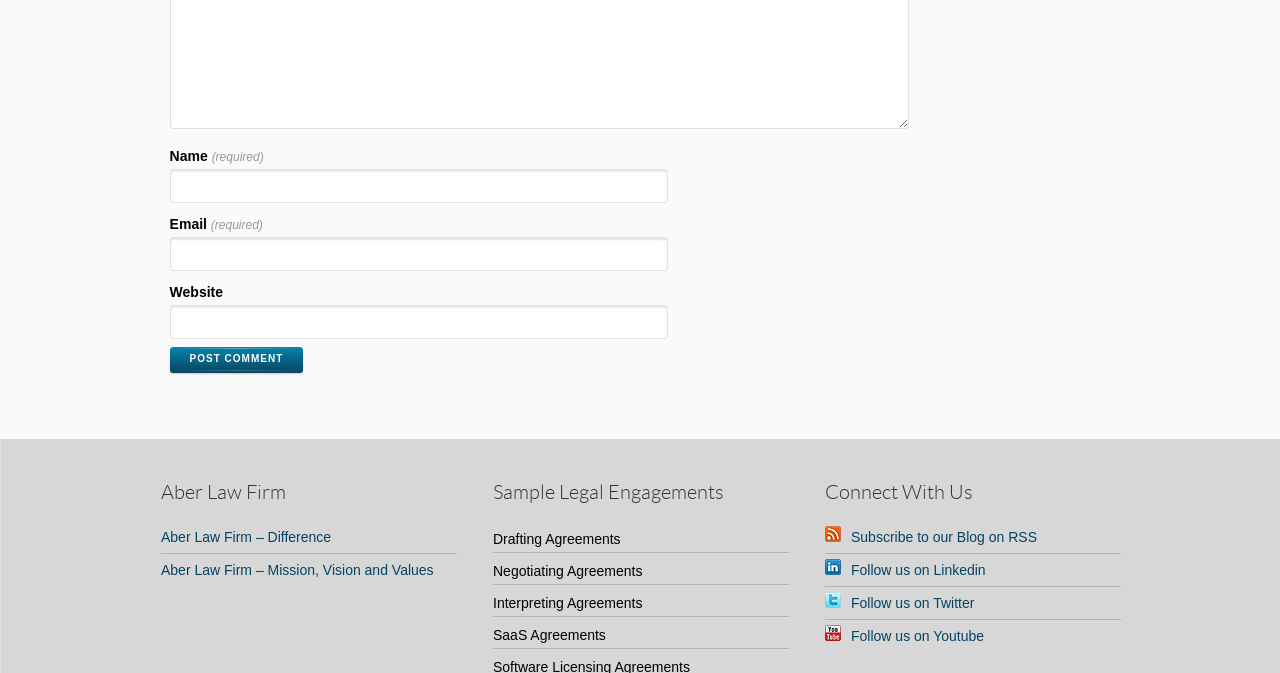For the following element description, predict the bounding box coordinates in the format (top-left x, top-left y, bottom-right x, bottom-right y). All values should be floating point numbers between 0 and 1. Description: Åbäke

None